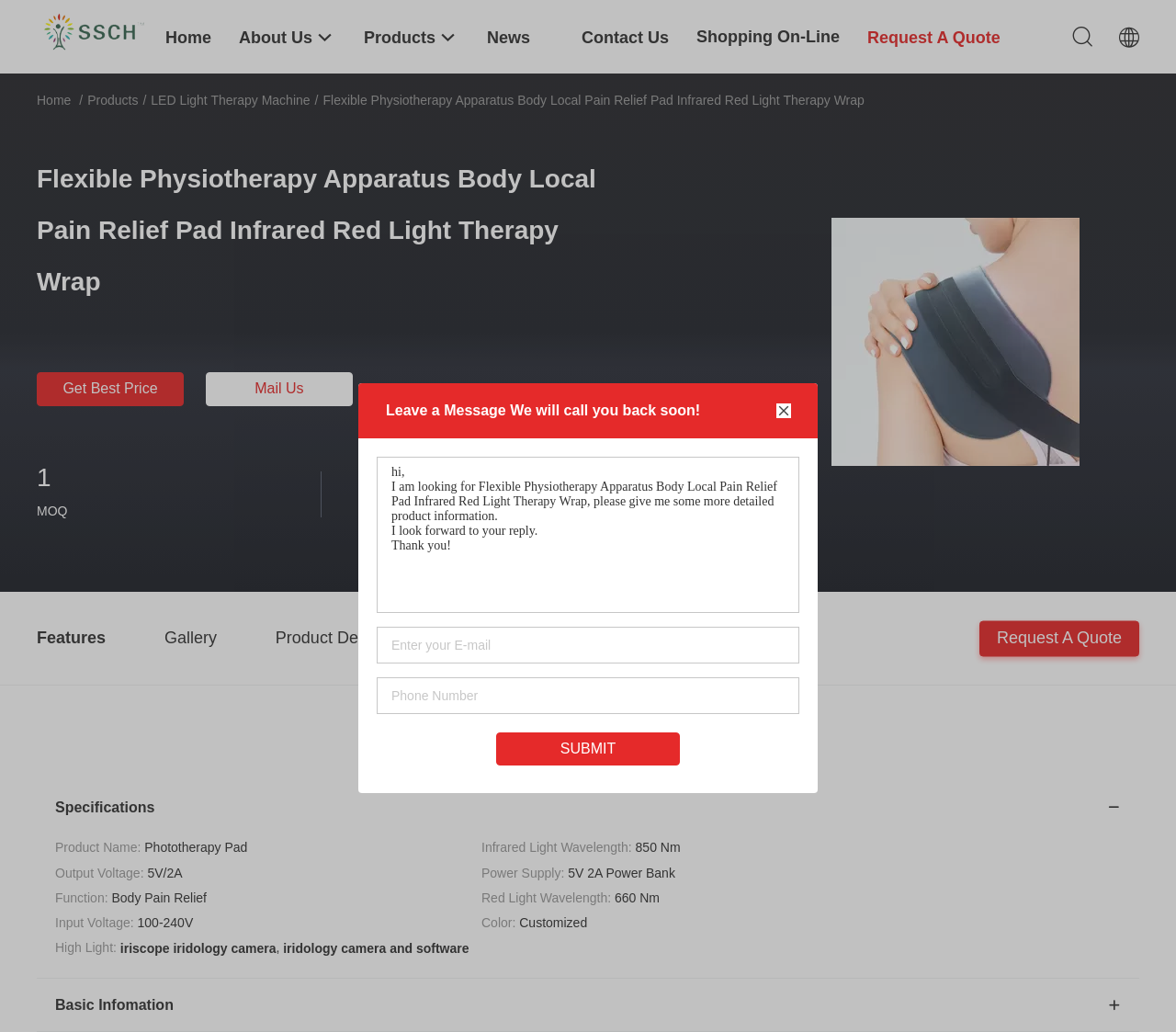Given the description Request A Quote, predict the bounding box coordinates of the UI element. Ensure the coordinates are in the format (top-left x, top-left y, bottom-right x, bottom-right y) and all values are between 0 and 1.

[0.738, 0.0, 0.851, 0.071]